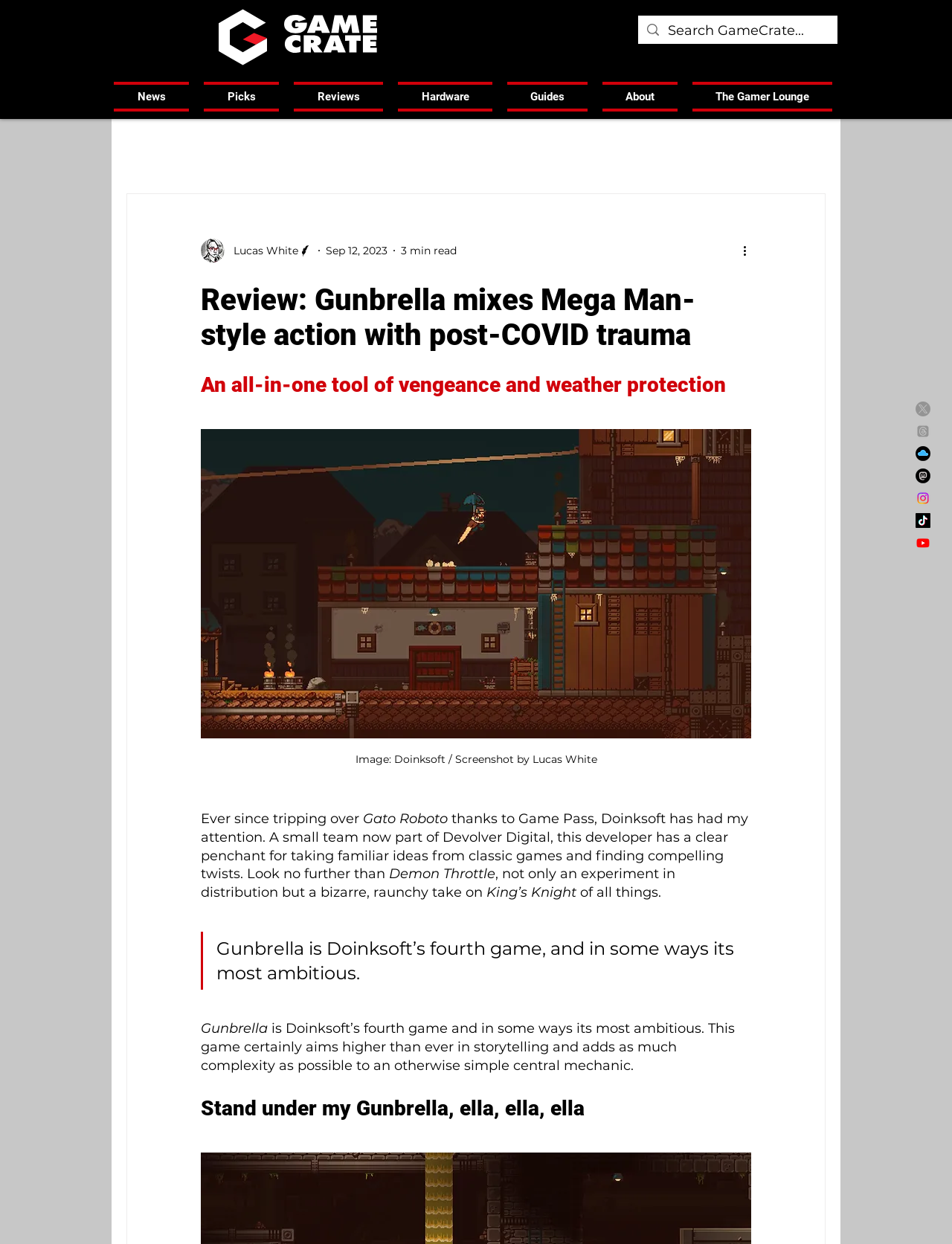Please use the details from the image to answer the following question comprehensively:
How long does it take to read this review?

I found the reading time by looking at the section that provides metadata about the review, which is located below the title. The text '3 min read' indicates that it takes approximately 3 minutes to read the entire review.